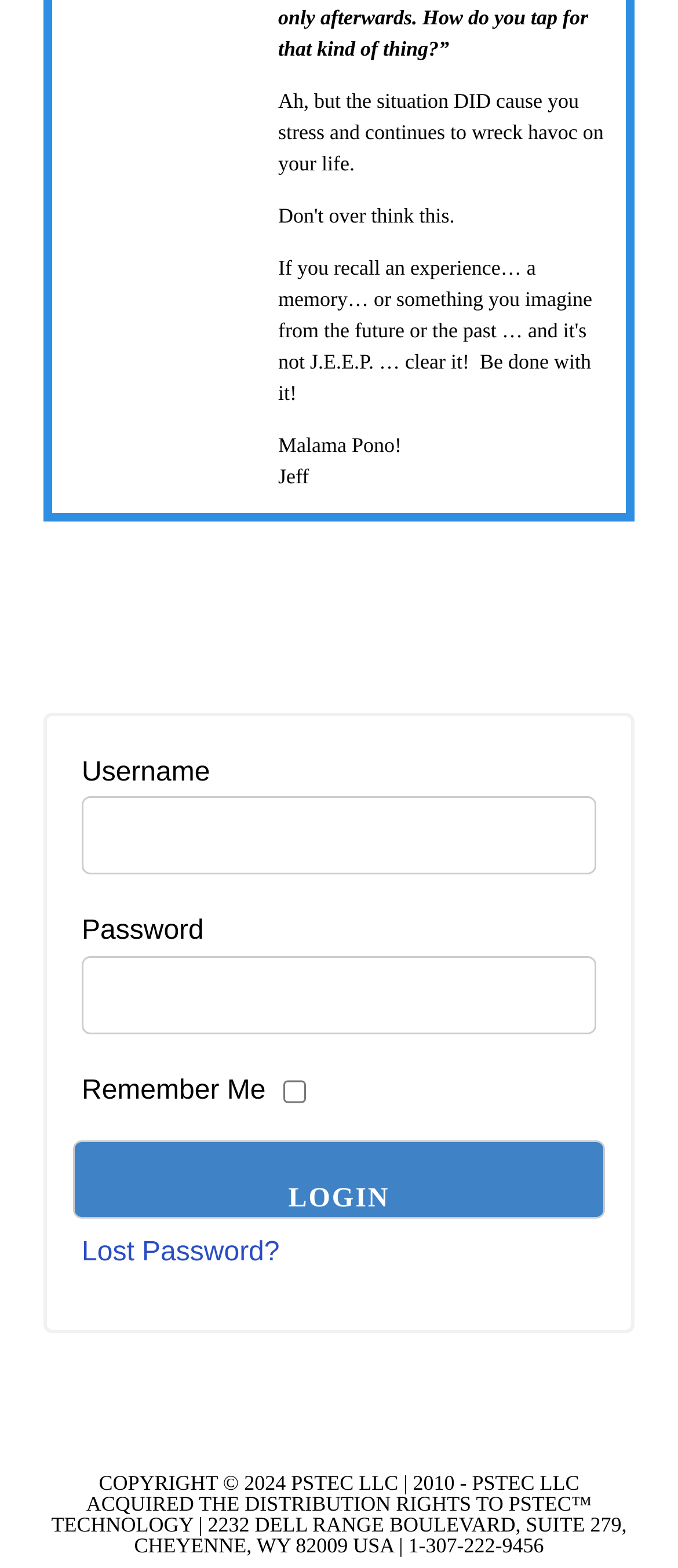What is the company name mentioned in the copyright section?
Look at the screenshot and give a one-word or phrase answer.

PSTEC LLC